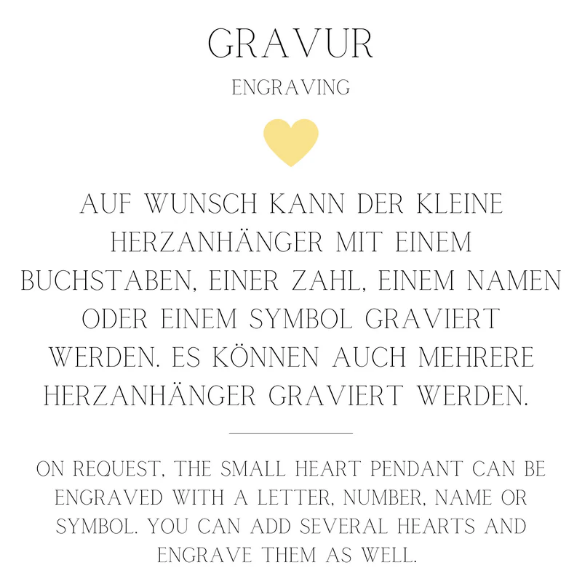Refer to the image and provide a thorough answer to this question:
What should be avoided when wearing the bracelet?

The caption advises against exposing the bracelet to sweat, salty water, and harsh chemicals, as these can potentially damage the jewel and affect its quality.